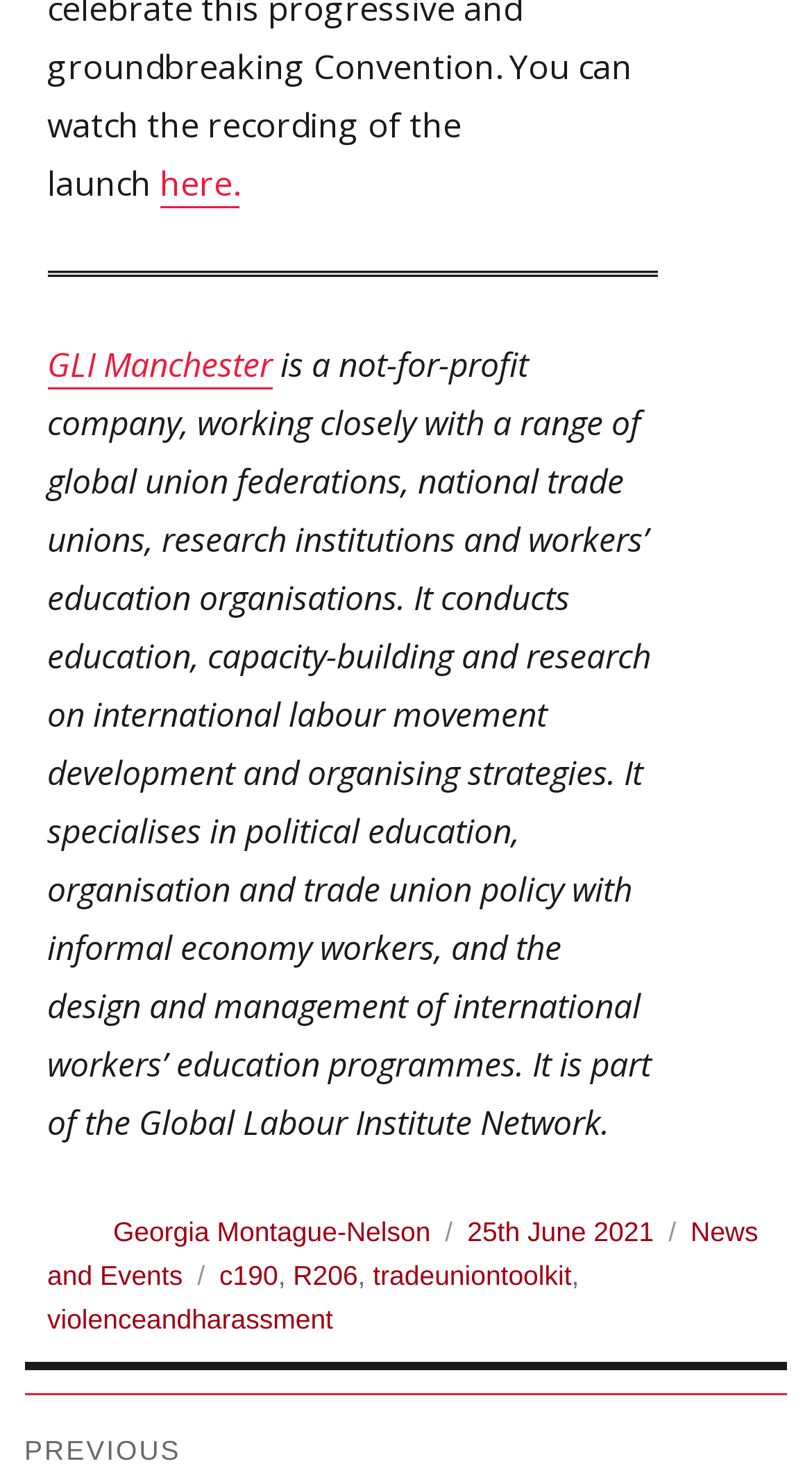Locate the bounding box coordinates of the clickable part needed for the task: "click on the link to GLI Manchester".

[0.058, 0.231, 0.335, 0.262]